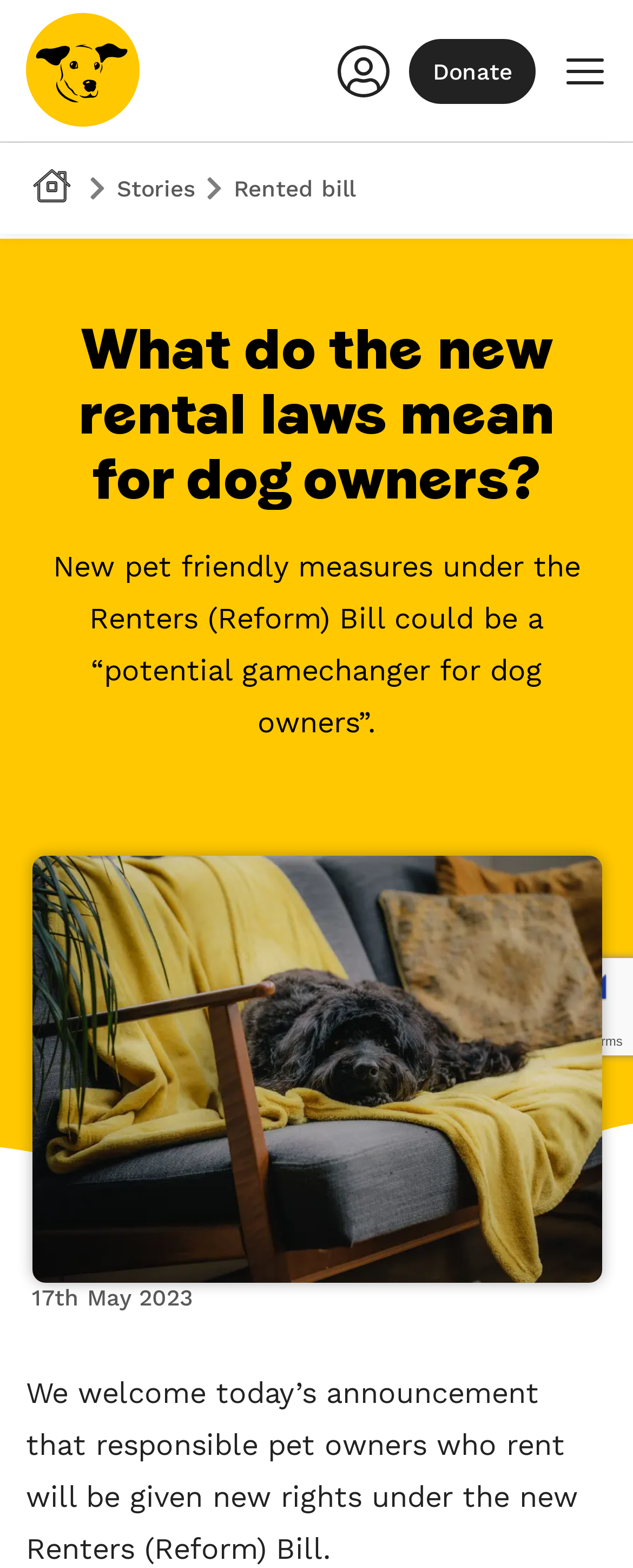Please find the bounding box coordinates of the section that needs to be clicked to achieve this instruction: "Click the 'Login' link".

[0.513, 0.02, 0.646, 0.07]